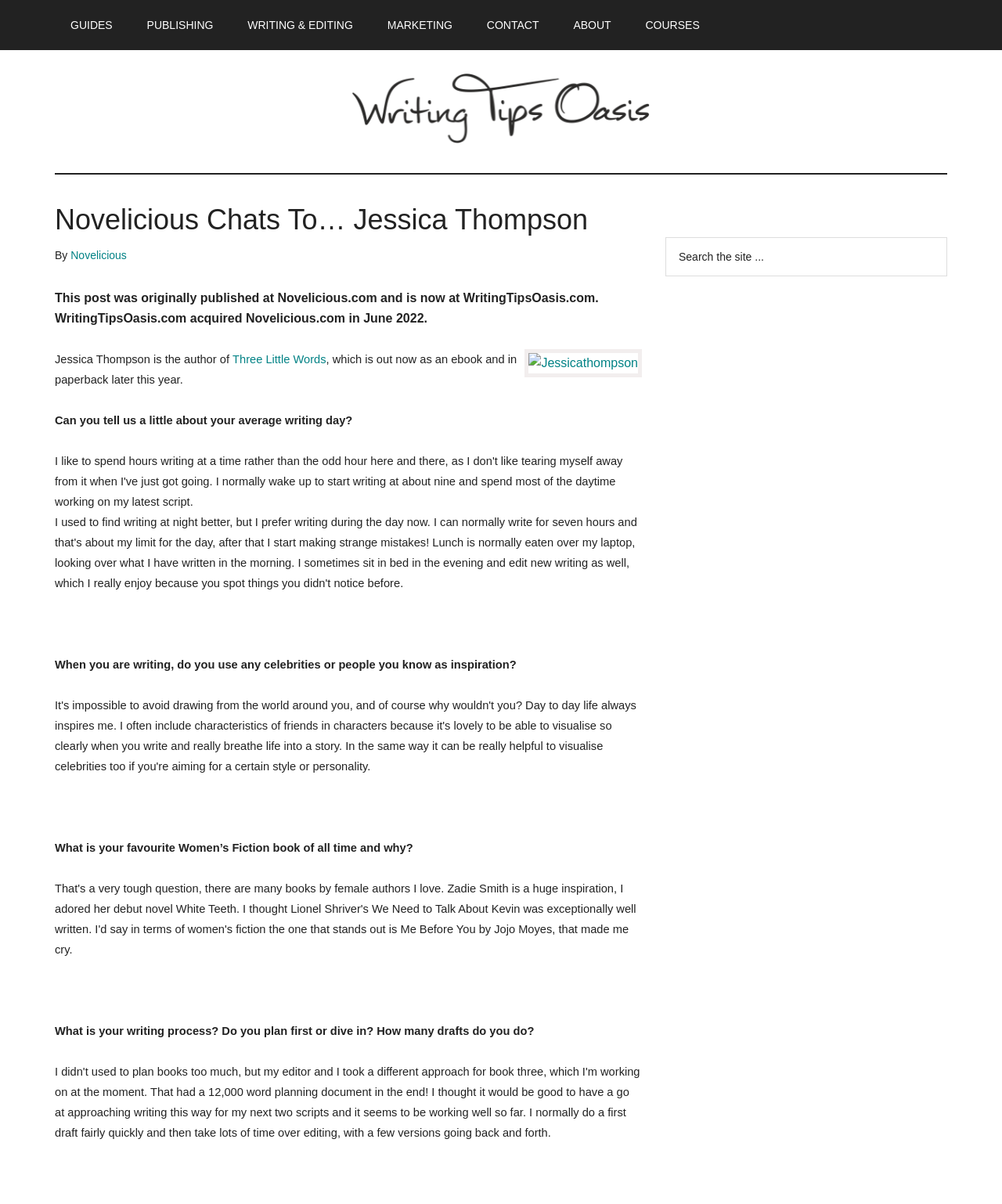Provide a brief response using a word or short phrase to this question:
Who is the author of Three Little Words?

Jessica Thompson